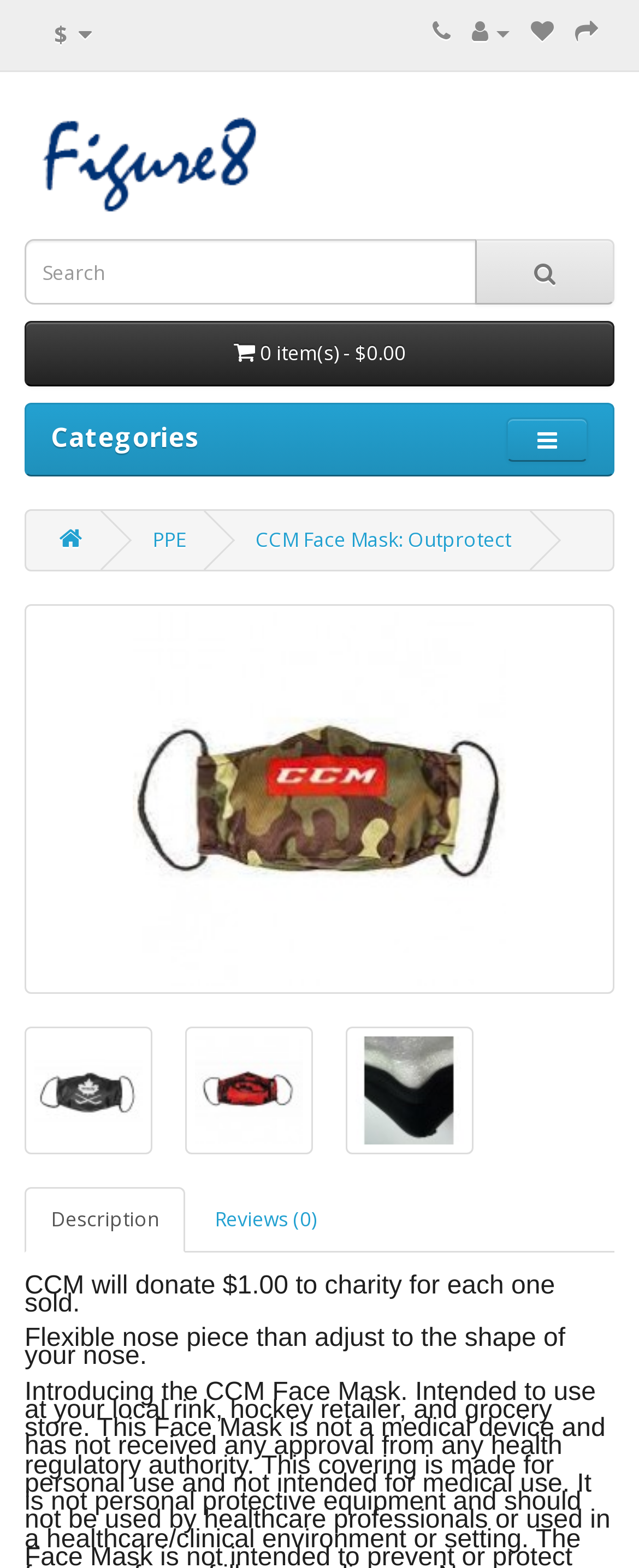Please find the bounding box coordinates in the format (top-left x, top-left y, bottom-right x, bottom-right y) for the given element description. Ensure the coordinates are floating point numbers between 0 and 1. Description: title="CCM Face Mask: Outprotect"

[0.29, 0.655, 0.49, 0.737]